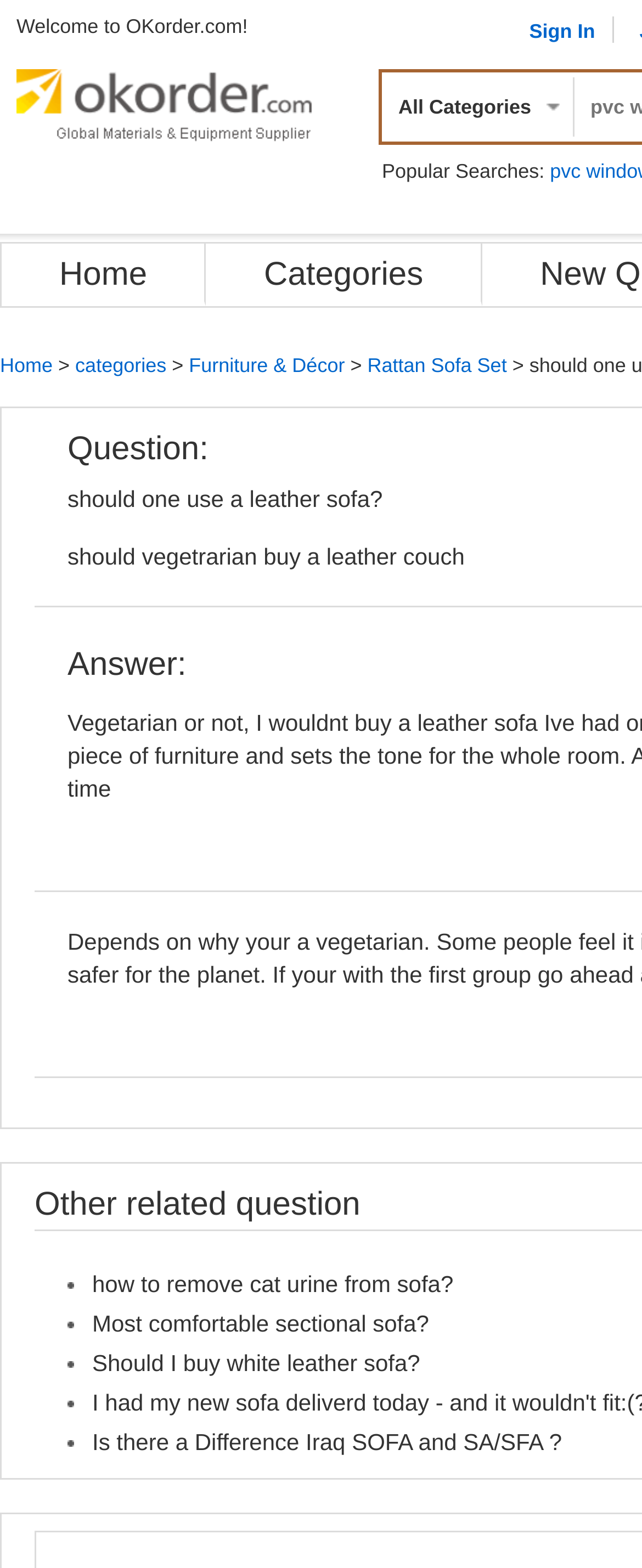Please mark the clickable region by giving the bounding box coordinates needed to complete this instruction: "Browse all categories".

[0.595, 0.049, 0.871, 0.087]